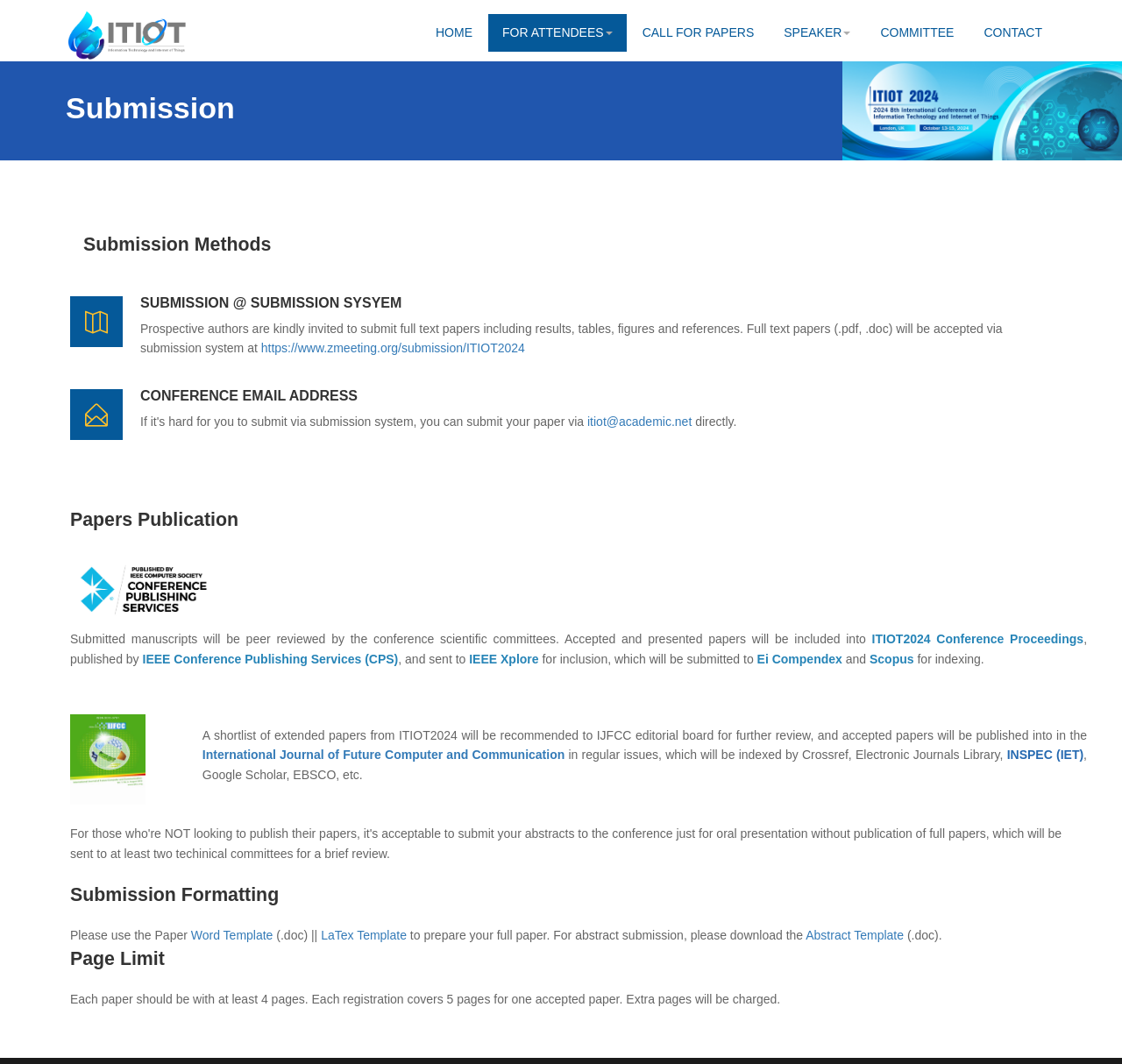Determine the bounding box coordinates for the area that should be clicked to carry out the following instruction: "View the conference proceedings publication details".

[0.777, 0.594, 0.966, 0.607]